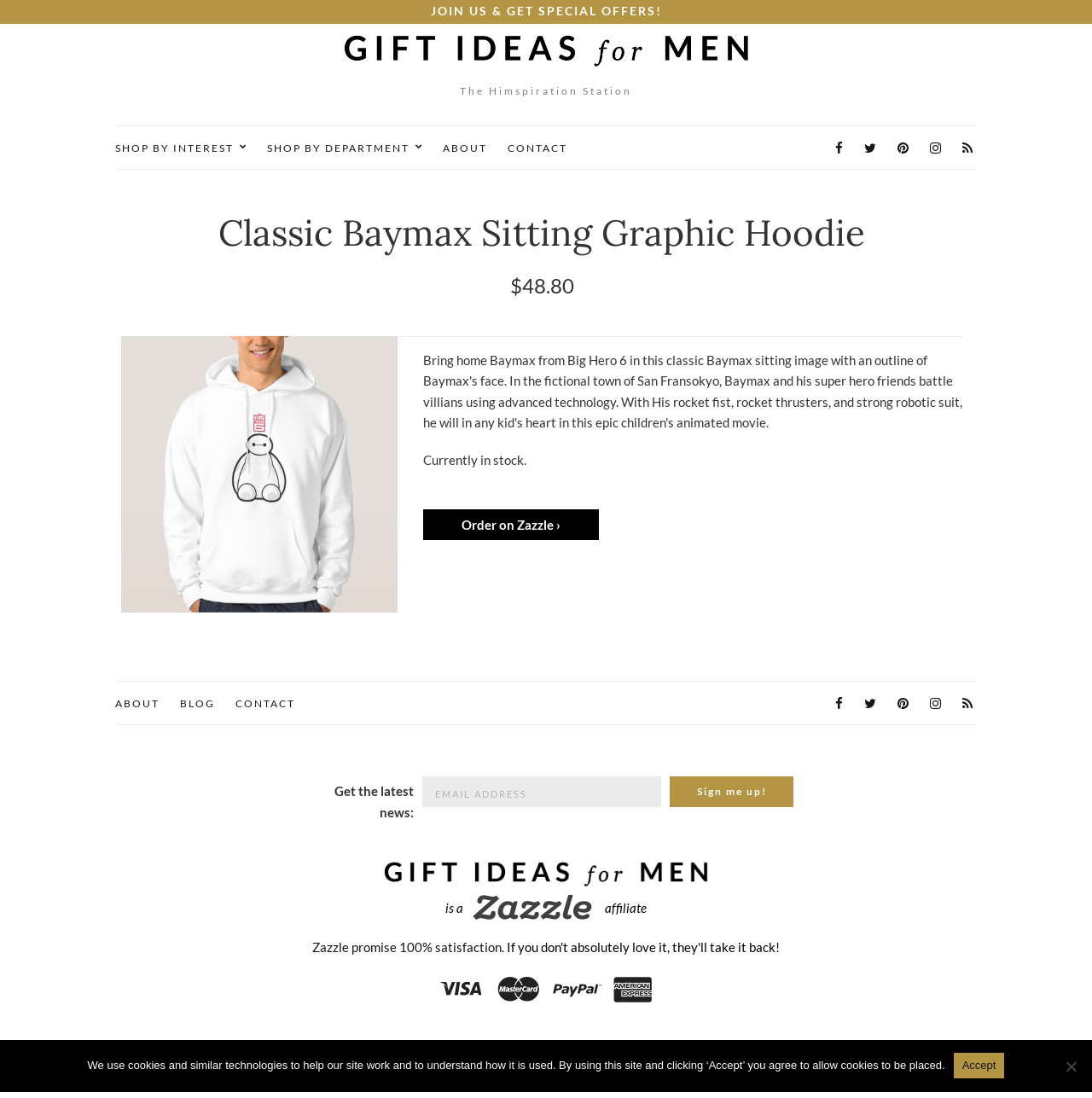Indicate the bounding box coordinates of the clickable region to achieve the following instruction: "Click on the 'JOIN US & GET SPECIAL OFFERS!' link."

[0.0, 0.0, 1.0, 0.022]